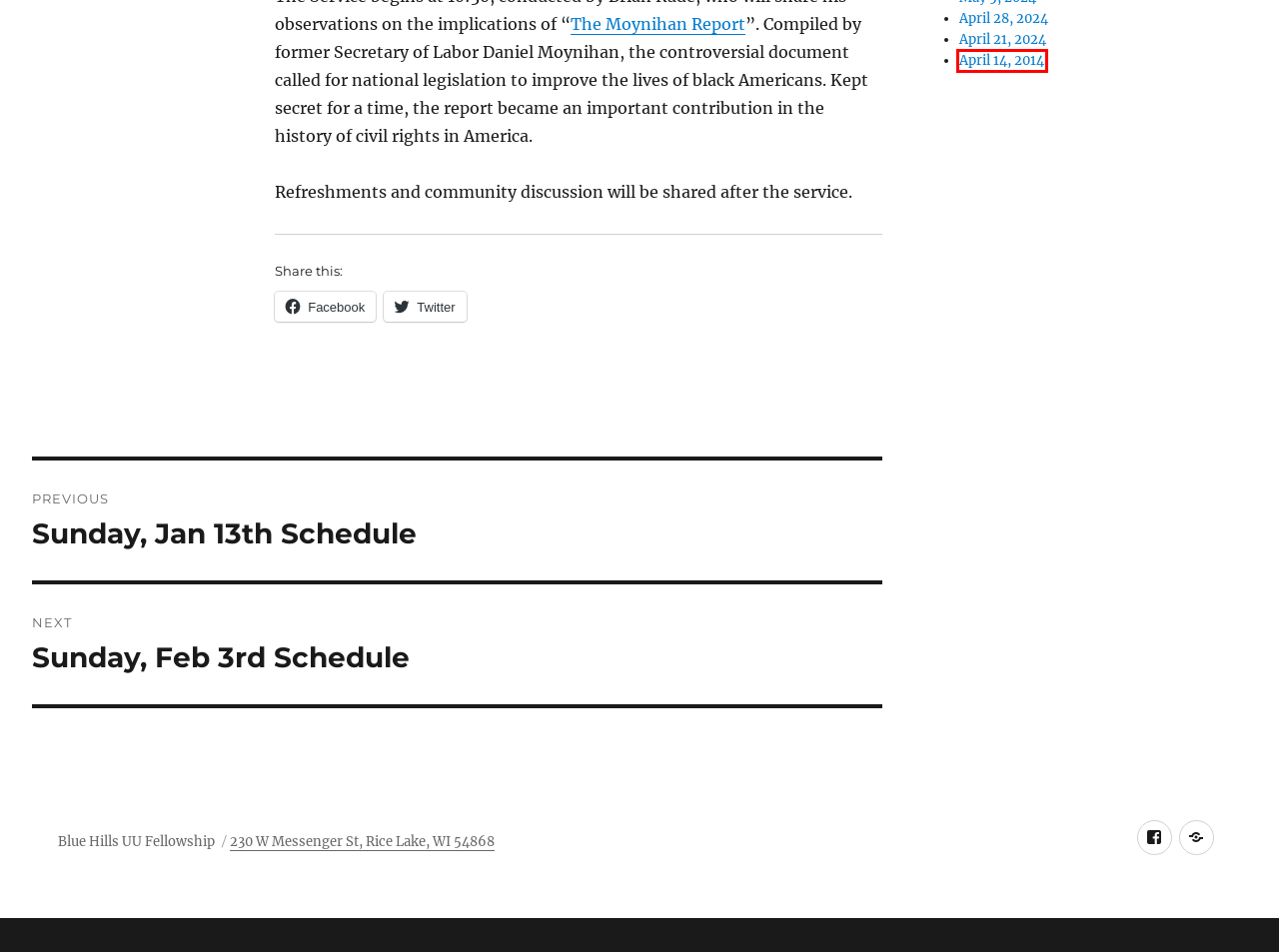Examine the screenshot of a webpage with a red bounding box around a UI element. Select the most accurate webpage description that corresponds to the new page after clicking the highlighted element. Here are the choices:
A. April 21, 2024 - Blue Hills UU Fellowship
B. Welcoming Congregation - Blue Hills UU Fellowship
C. April 14, 2014 - Blue Hills UU Fellowship
D. Sunday, Feb 3rd Schedule - Blue Hills UU Fellowship
E. Our Leadership - Blue Hills UU Fellowship
F. Sunday, Jan 13th Schedule - Blue Hills UU Fellowship
G. April 28, 2024 - Blue Hills UU Fellowship
H. May 5, 2024 - Blue Hills UU Fellowship

C